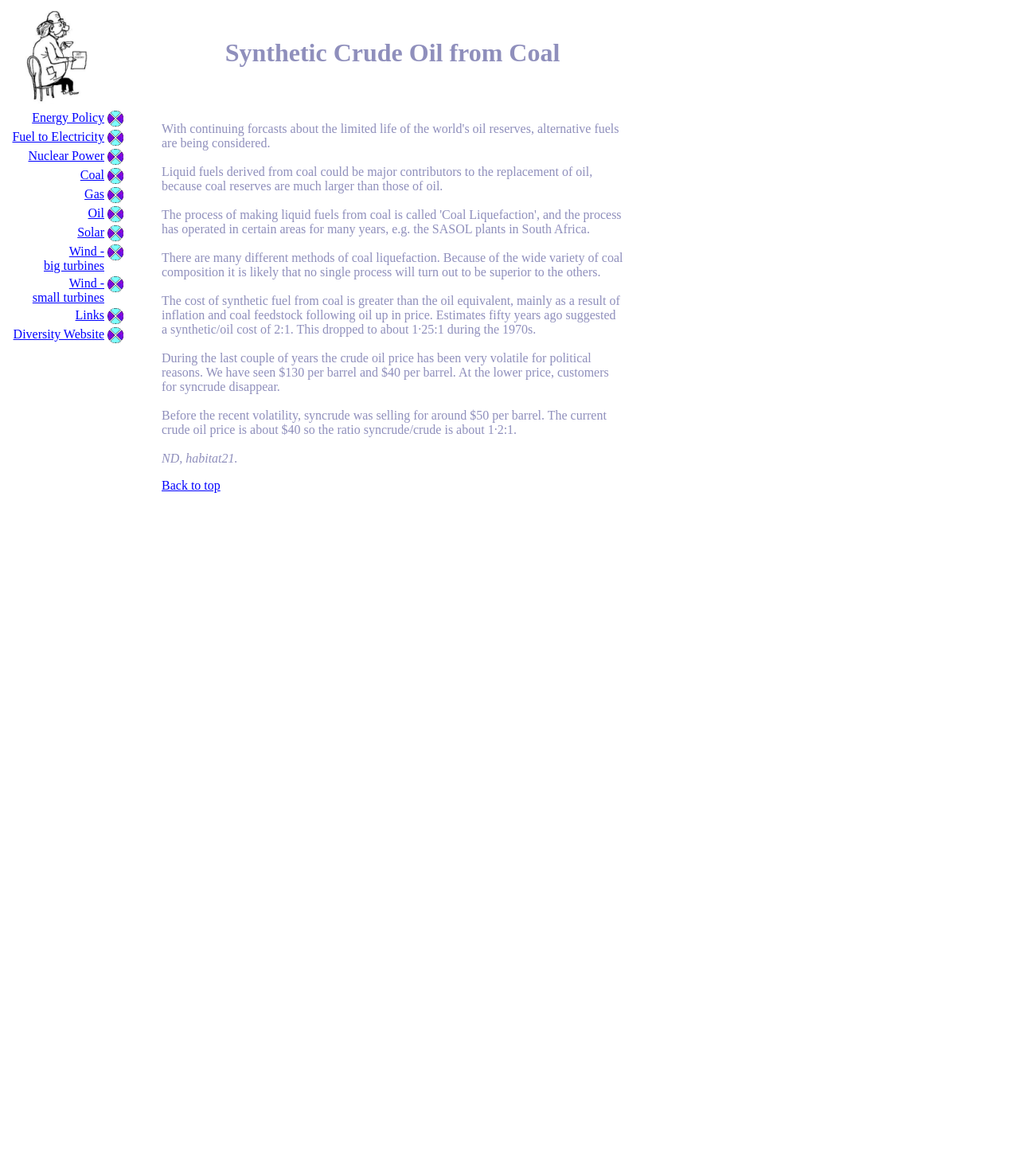Please determine the heading text of this webpage.


Synthetic Crude Oil from Coal